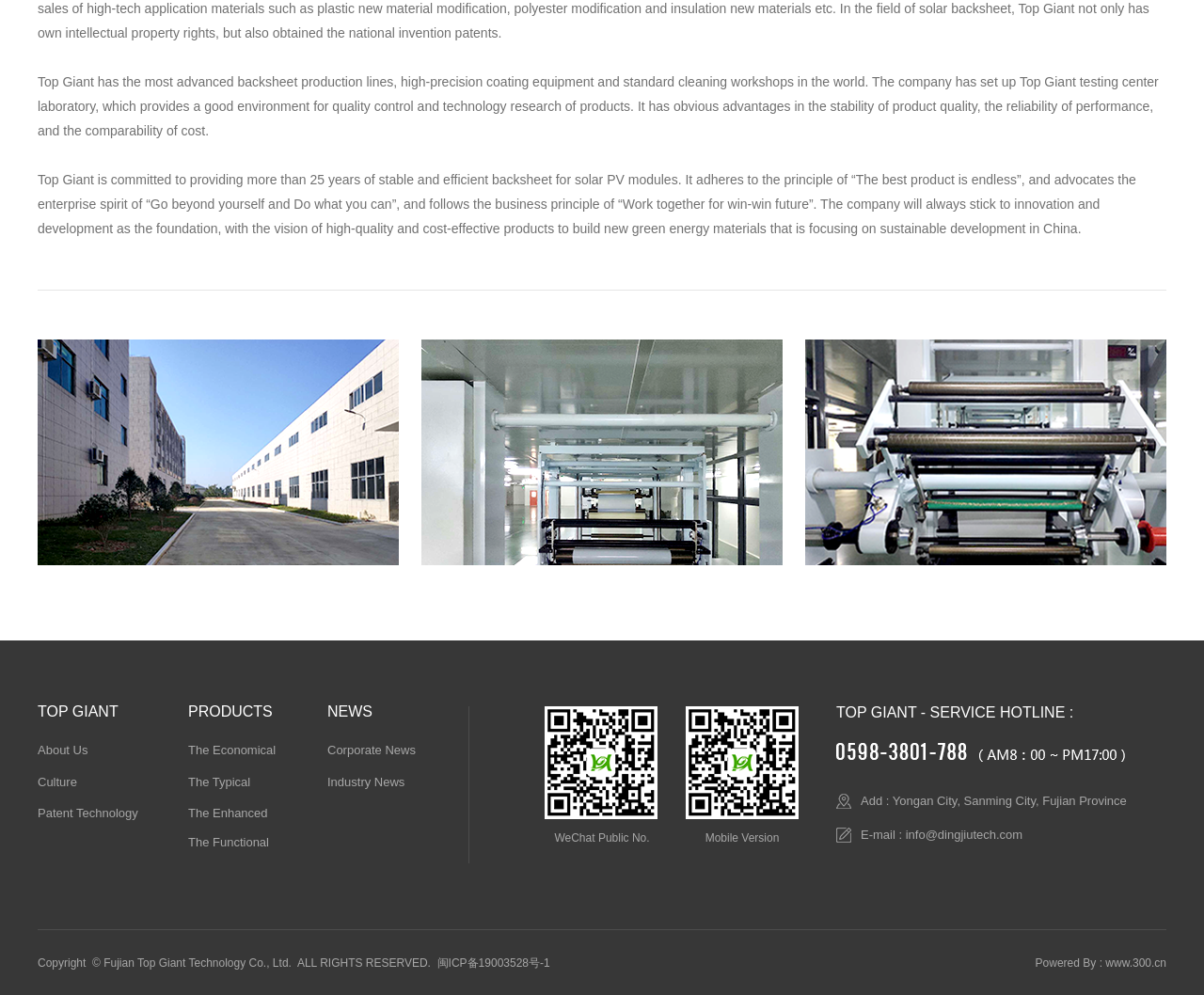Using the elements shown in the image, answer the question comprehensively: What is the email address?

The email address is obtained from the link 'info@dingjiutech.com' with bounding box coordinates [0.752, 0.832, 0.849, 0.846]